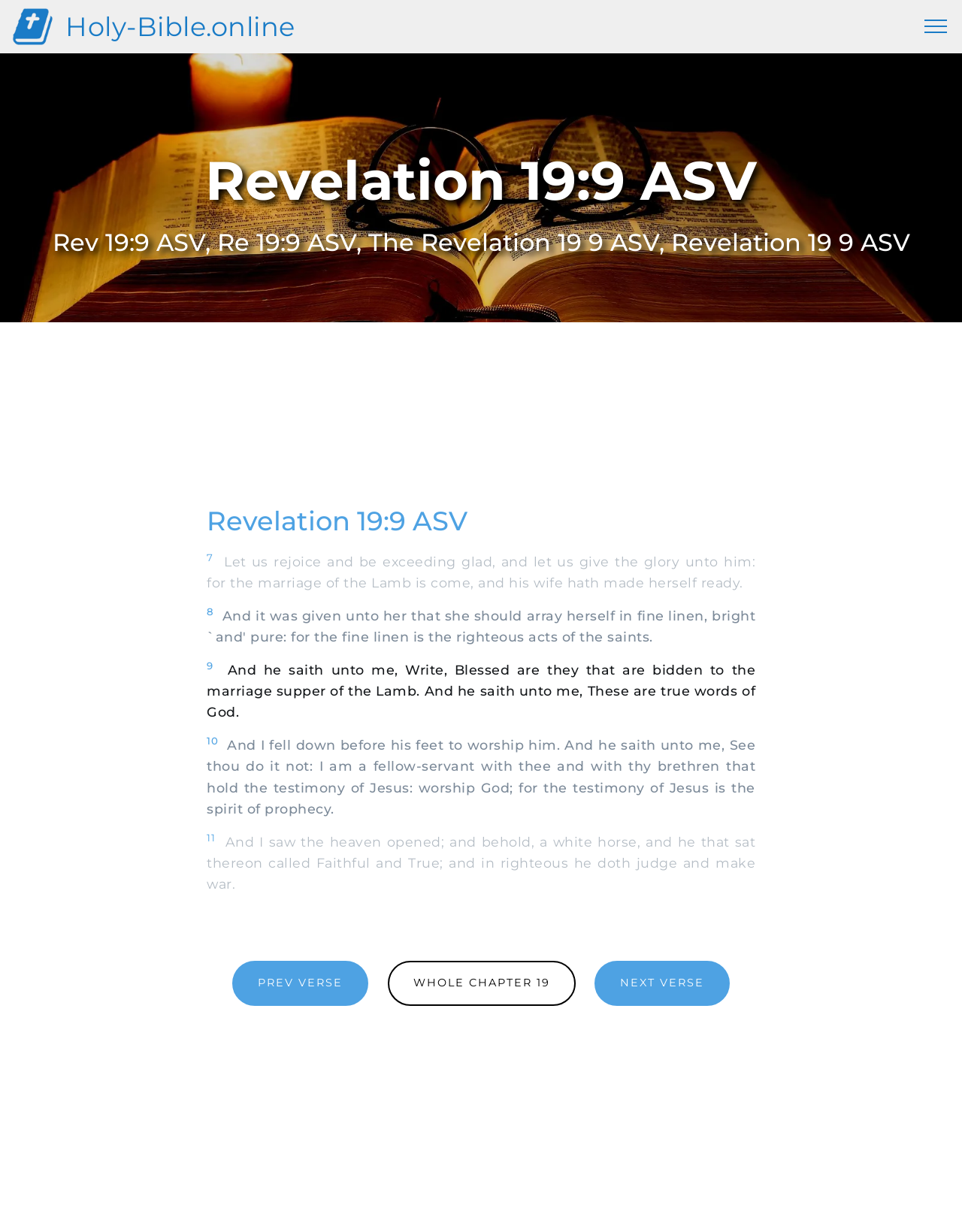Write a detailed summary of the webpage, including text, images, and layout.

This webpage appears to be a Bible study resource, specifically focused on Revelation 19:9 in the American Standard Version (ASV). At the top left, there is a link to "Holy-Bible.online" accompanied by a small image. Below this, there is a prominent heading that displays the verse reference "Revelation 19:9 ASV". 

To the right of the heading, there is a button with no text. Below the heading, there are two more headings that repeat the verse reference in different formats. 

The main content of the page is divided into sections. On the left side, there is a block of text that contains the verse itself, with superscript numbers scattered throughout. The text describes a scene where a speaker is instructed to write about the blessed ones who are invited to the marriage supper of the Lamb. 

Below the verse, there are three links: "PREV VERSE", "WHOLE CHAPTER 19", and "NEXT VERSE", which suggest that the user can navigate to adjacent verses or the entire chapter. 

On the right side of the page, there is a region labeled "Advertisement" that occupies a significant amount of space.